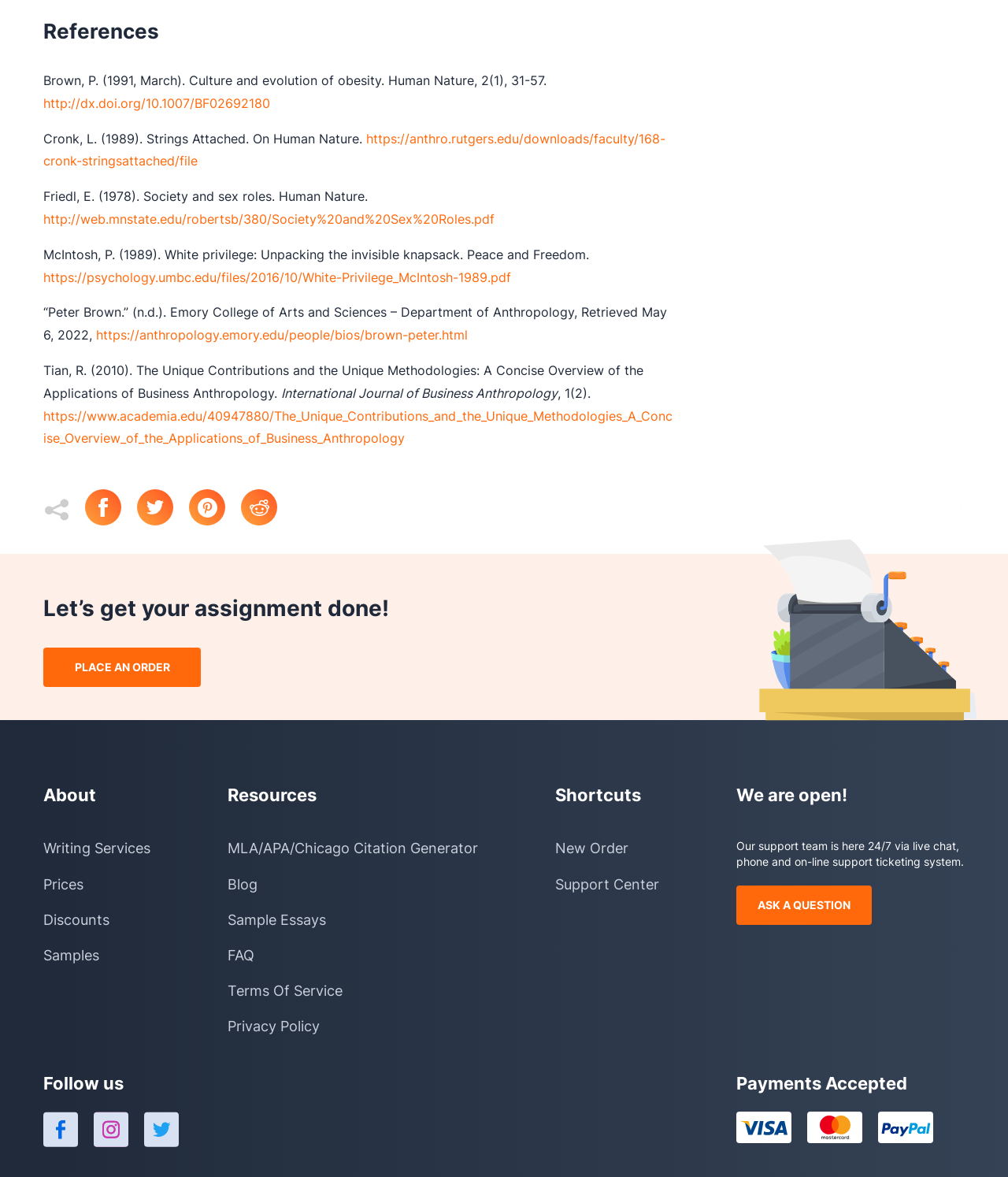Can you show the bounding box coordinates of the region to click on to complete the task described in the instruction: "Visit the 'Writing Services' page"?

[0.043, 0.712, 0.149, 0.729]